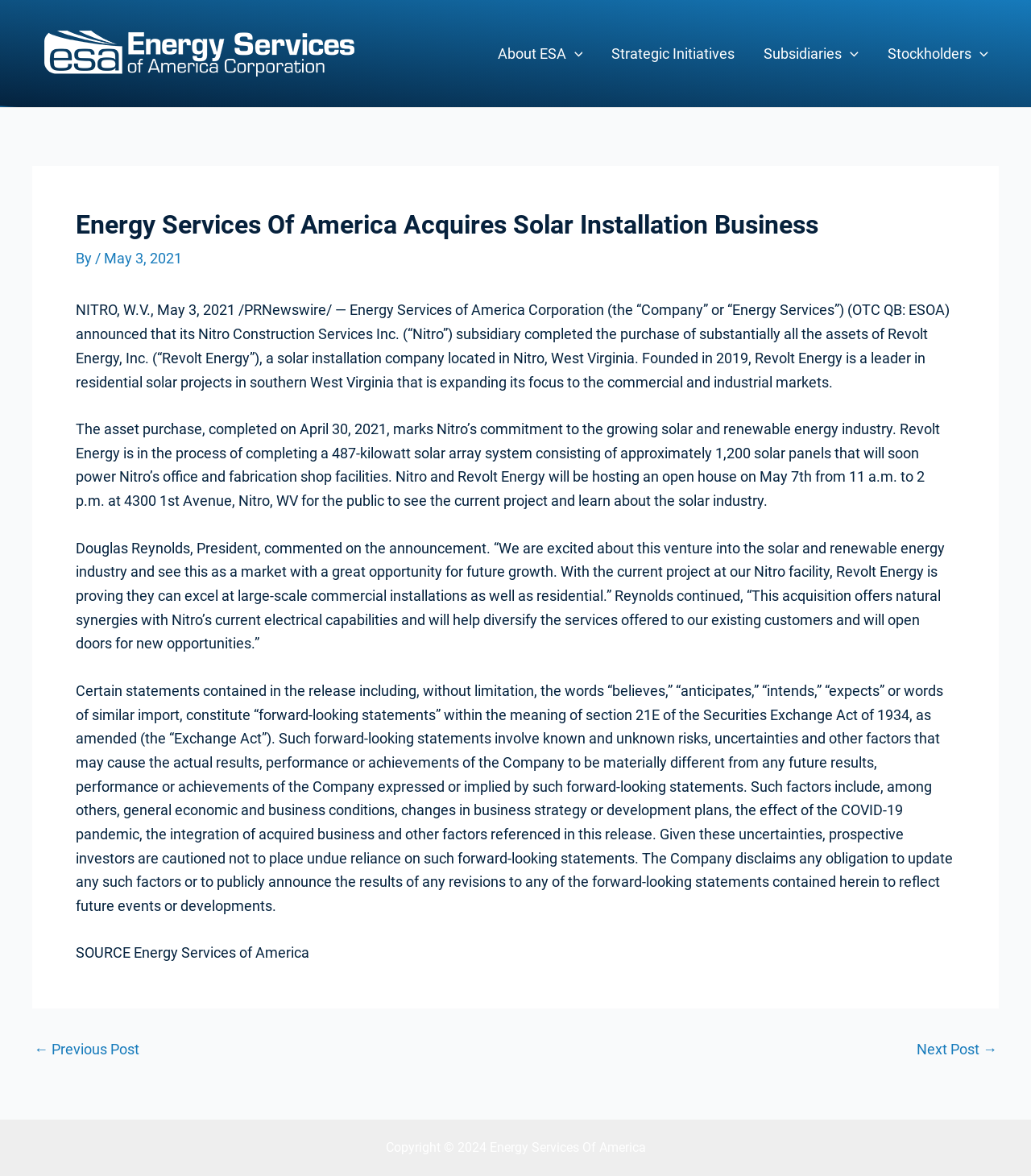Using the information in the image, could you please answer the following question in detail:
What is the name of the company acquiring a solar installation business?

The answer can be found in the article section of the webpage, where it is stated that 'Energy Services of America Corporation (the “Company” or “Energy Services”) (OTC QB: ESOA) announced that its Nitro Construction Services Inc. (“Nitro”) subsidiary completed the purchase of substantially all the assets of Revolt Energy, Inc. (“Revolt Energy”), a solar installation company located in Nitro, West Virginia.'